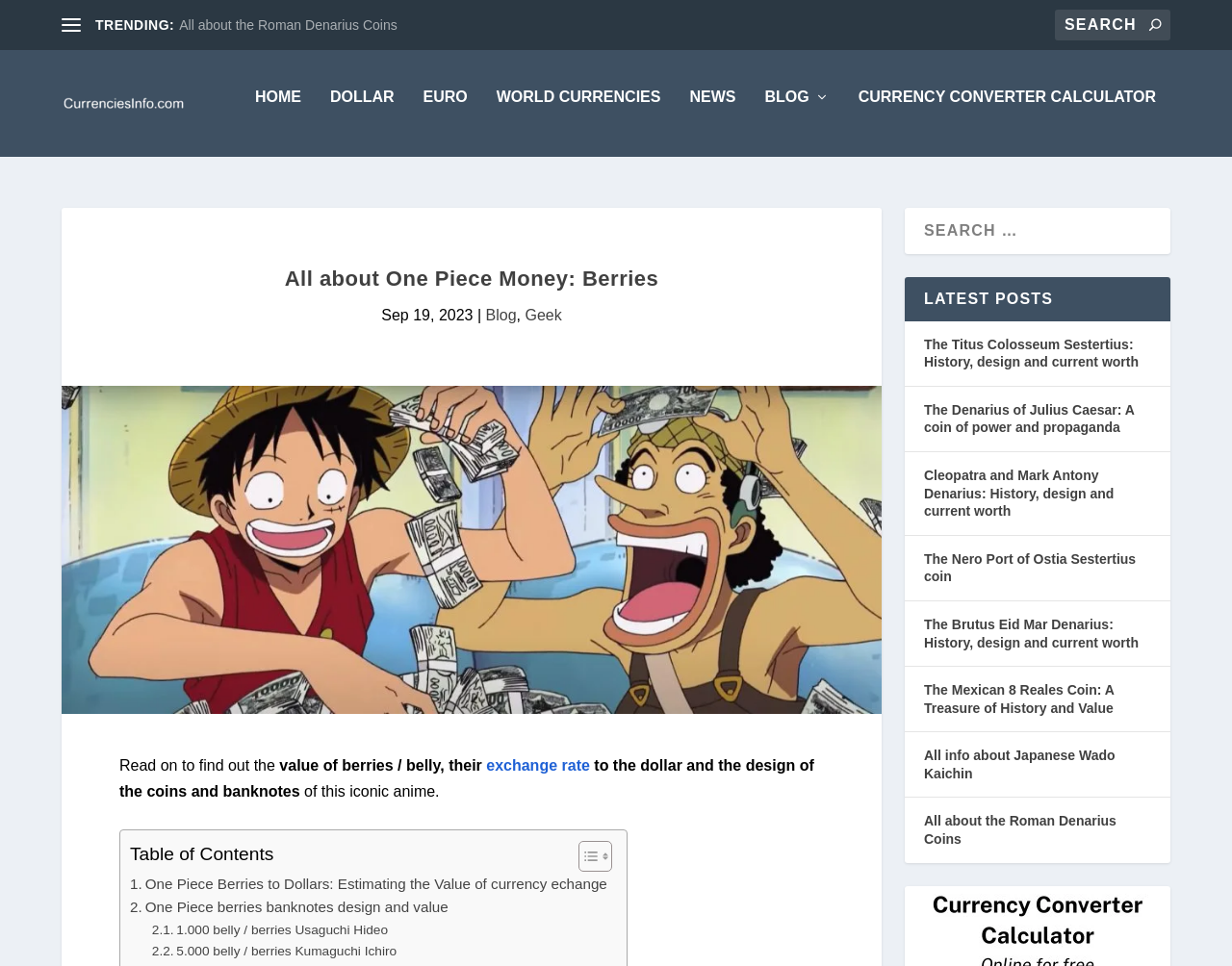Determine the coordinates of the bounding box for the clickable area needed to execute this instruction: "Explore the latest posts".

[0.734, 0.273, 0.95, 0.319]